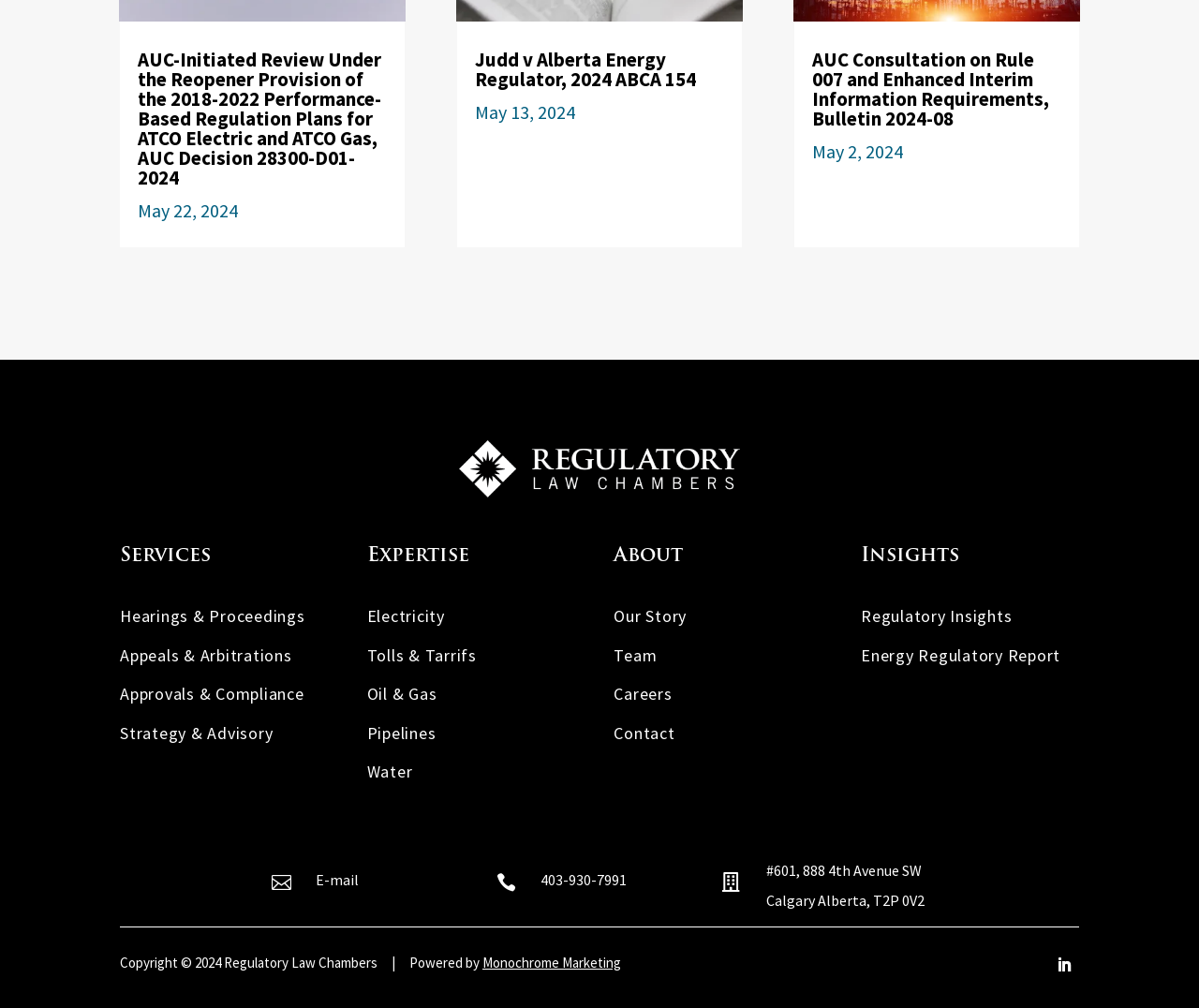What is the phone number of Regulatory Law Chambers?
Refer to the screenshot and answer in one word or phrase.

403-930-7991